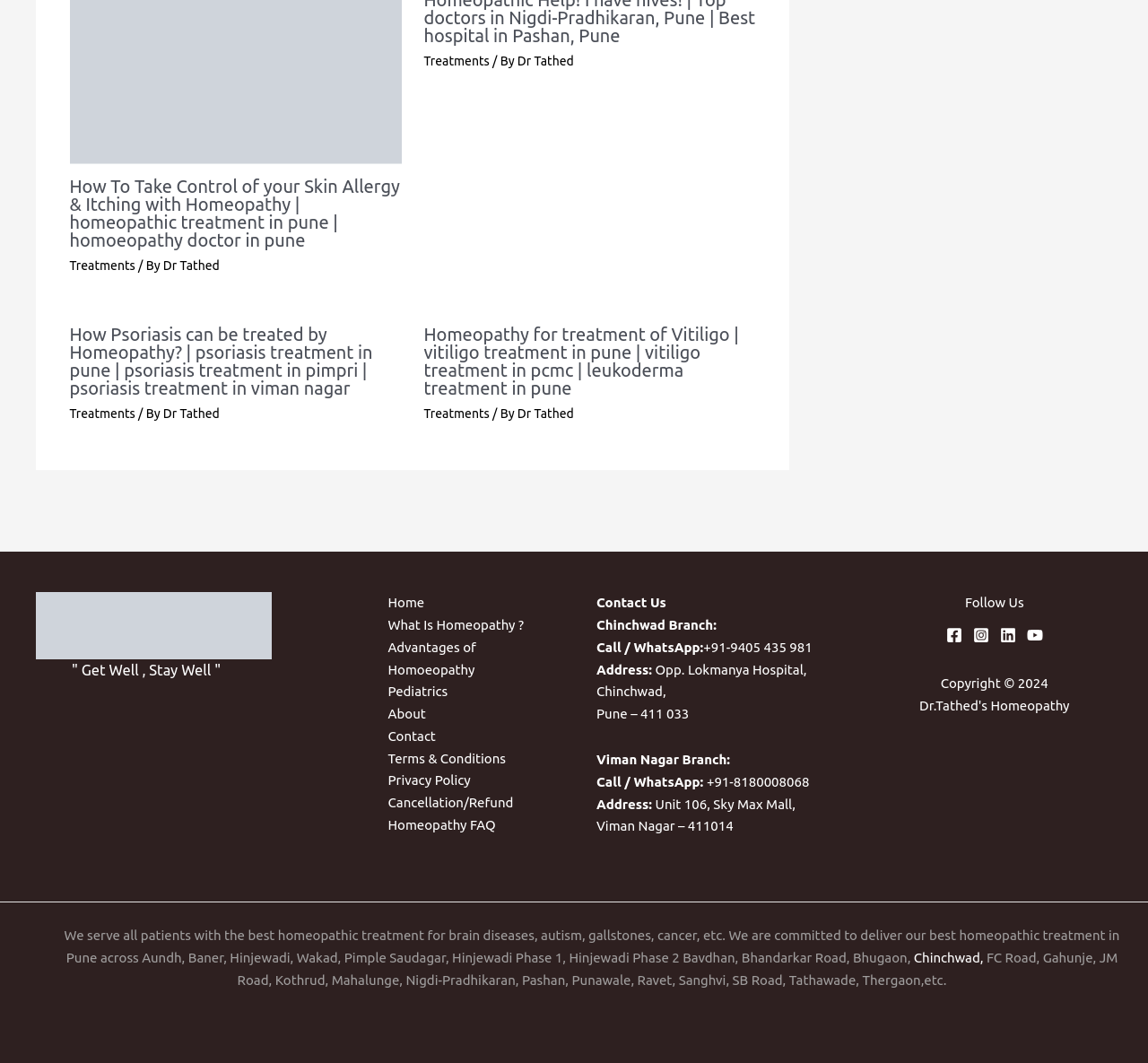What is the purpose of the clinic?
Provide a one-word or short-phrase answer based on the image.

To provide homeopathic treatment